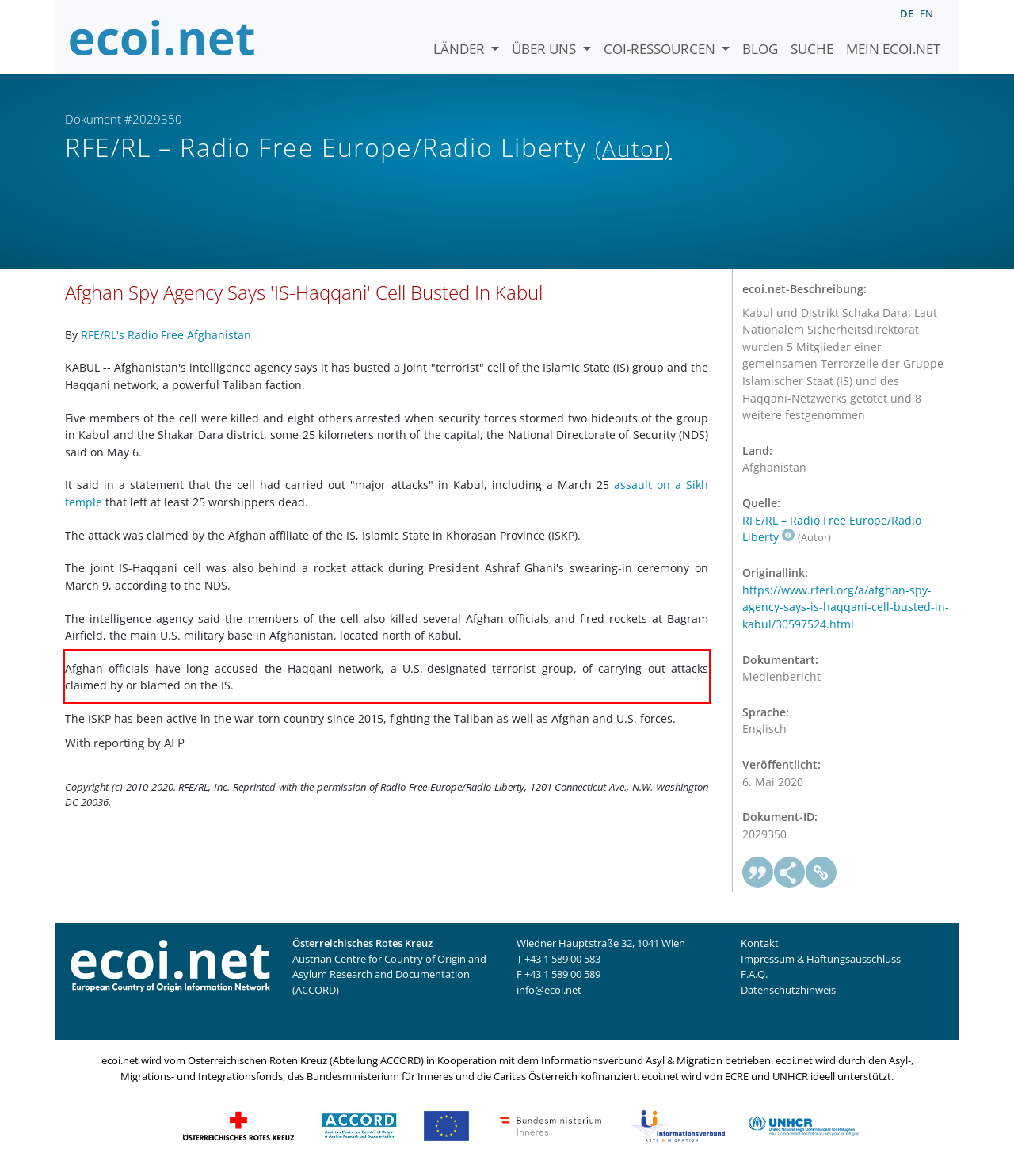View the screenshot of the webpage and identify the UI element surrounded by a red bounding box. Extract the text contained within this red bounding box.

Afghan officials have long accused the Haqqani network, a U.S.-designated terrorist group, of carrying out attacks claimed by or blamed on the IS.